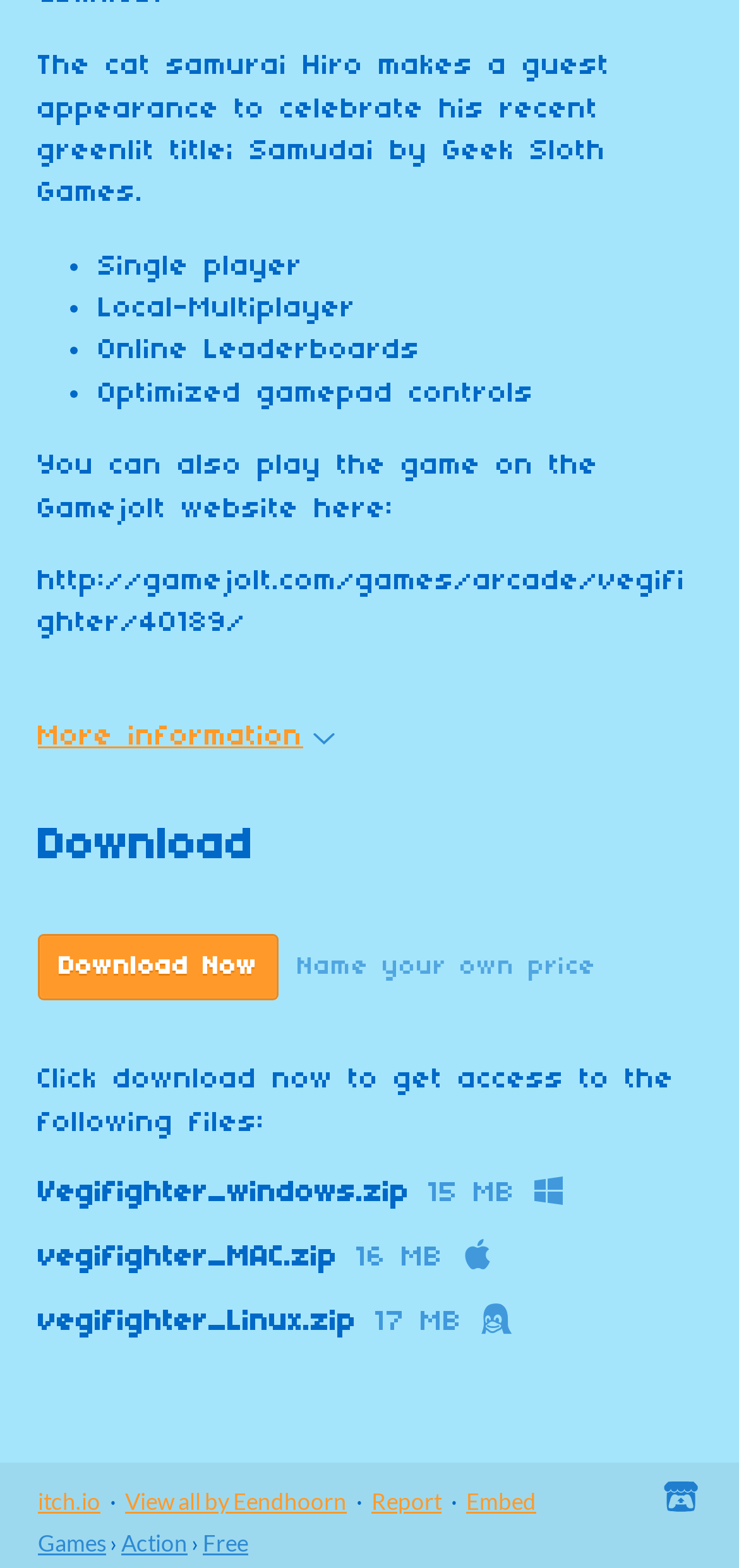Please specify the coordinates of the bounding box for the element that should be clicked to carry out this instruction: "View all games by Eendhoorn". The coordinates must be four float numbers between 0 and 1, formatted as [left, top, right, bottom].

[0.169, 0.949, 0.469, 0.967]